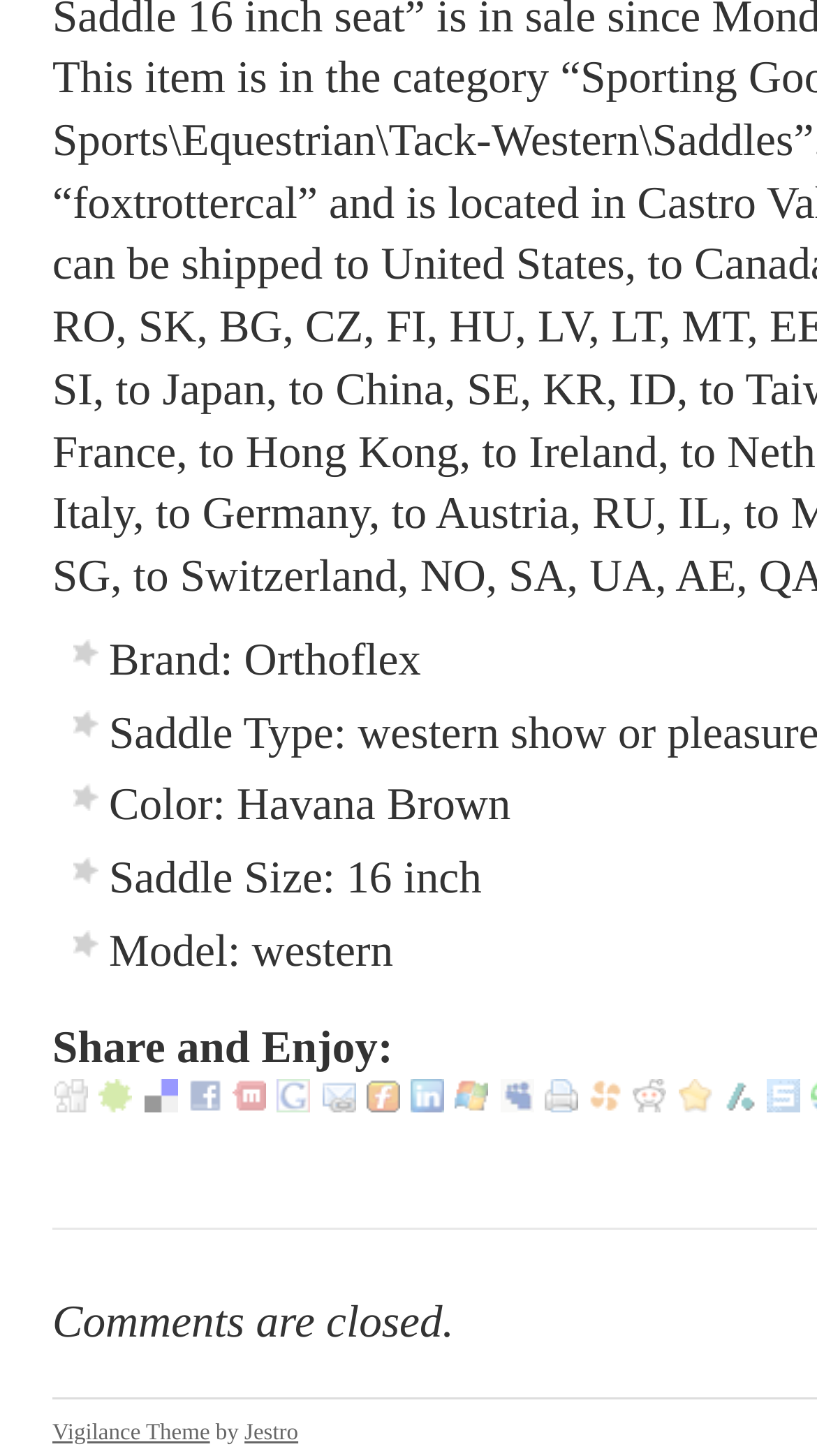Is commenting allowed on this webpage? Using the information from the screenshot, answer with a single word or phrase.

No